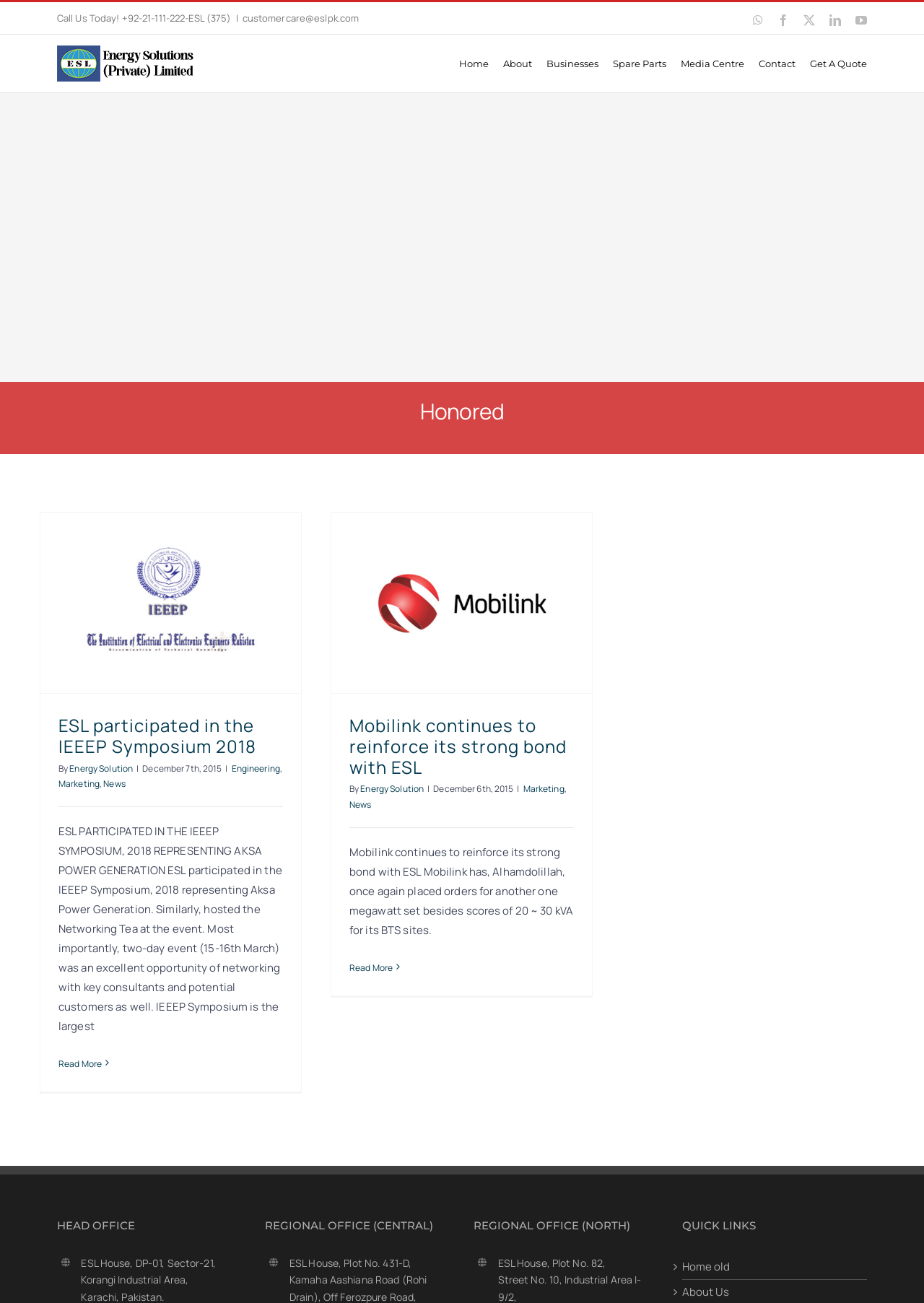Offer an in-depth caption of the entire webpage.

This webpage is about Energy Solutions Pvt Ltd, a leading diesel generators and gas generators distributor in Pakistan. At the top, there is a logo of the company, accompanied by a navigation menu with links to various sections of the website, including Home, About, Businesses, Spare Parts, Media Centre, Contact, and Get A Quote.

Below the navigation menu, there is a page title bar with a heading that reads "Honored". The main content of the webpage is divided into two columns. The left column features two news articles. The first article is titled "ESL participated in the IEEEP Symposium 2018" and has a brief summary, along with links to read more. The second article is titled "Mobilink continues to reinforce its strong bond with ESL" and also has a brief summary, along with links to read more.

In the right column, there is a section with the company's contact information, including a phone number, email address, and WhatsApp, Facebook, LinkedIn, and YouTube links. Below this section, there is a heading that reads "HEAD OFFICE" with the company's address. There are also sections for regional offices, including Central and North, with their respective addresses.

At the bottom of the webpage, there is a section with quick links, including a link to the home page and a "Go to Top" button.